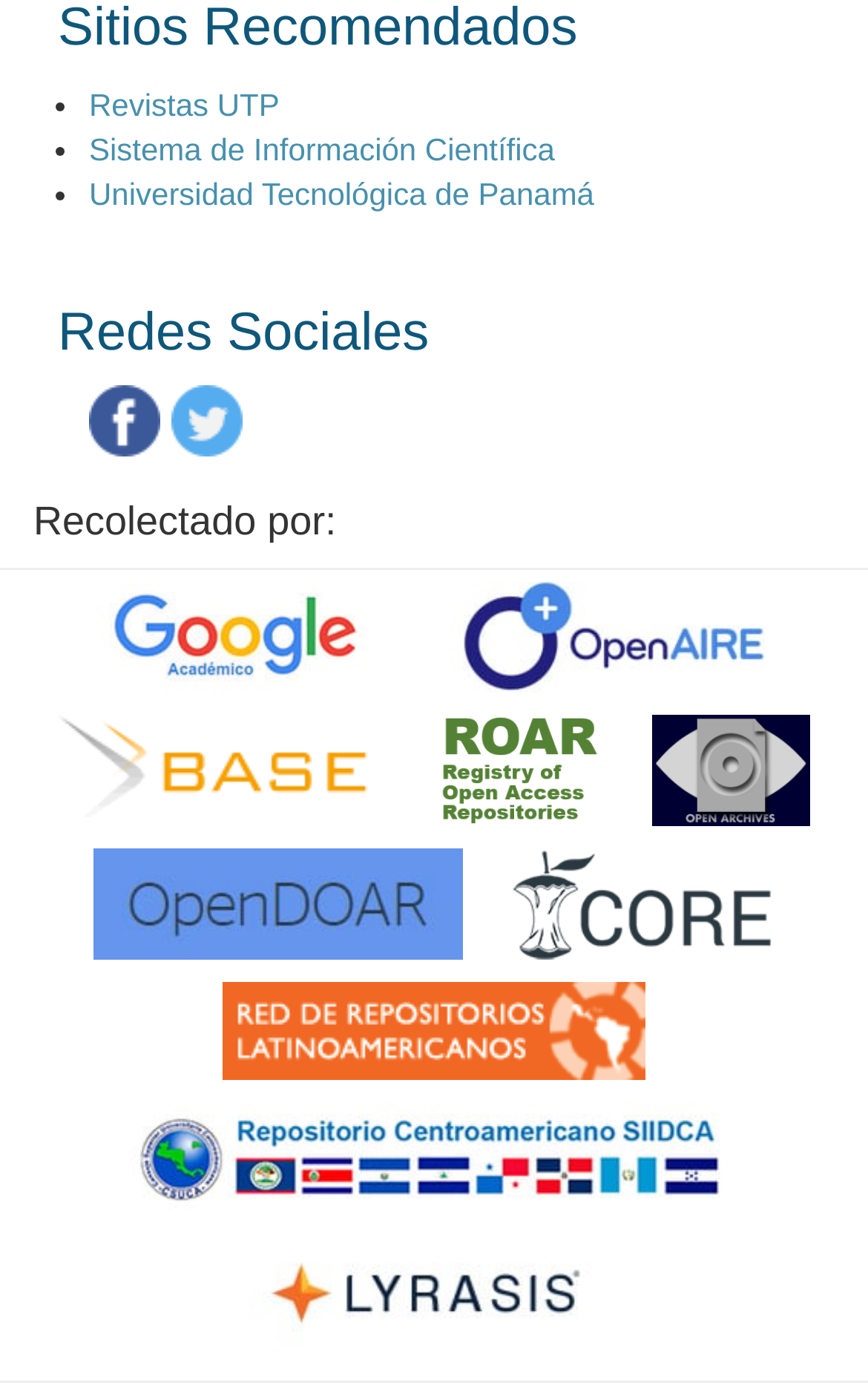Locate the bounding box coordinates of the UI element described by: "title="Base"". The bounding box coordinates should consist of four float numbers between 0 and 1, i.e., [left, top, right, bottom].

[0.067, 0.515, 0.449, 0.595]